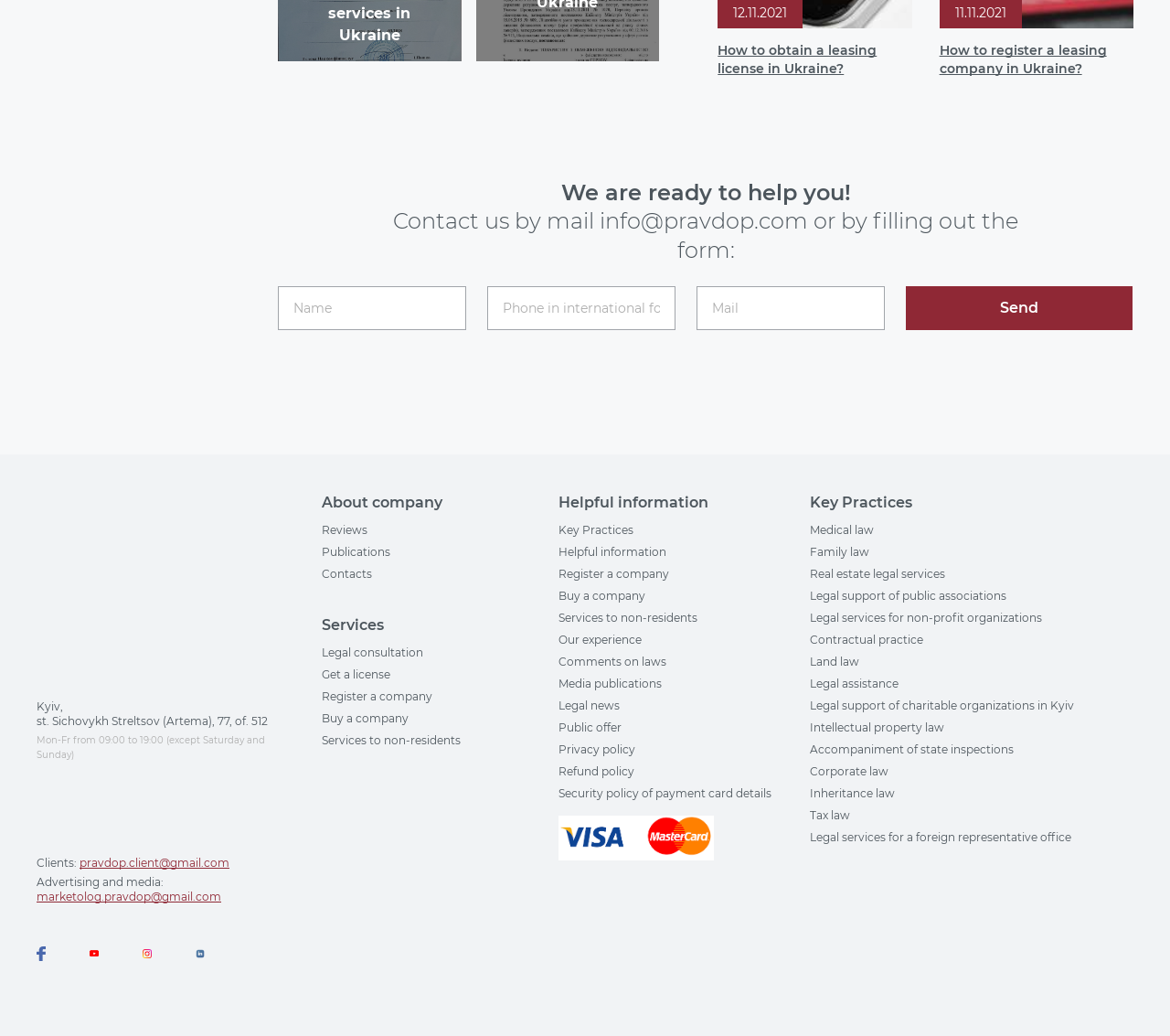Give a short answer using one word or phrase for the question:
What is the company's location?

Kyiv, st. Sichovykh Streltsov (Artema), 77, of. 512